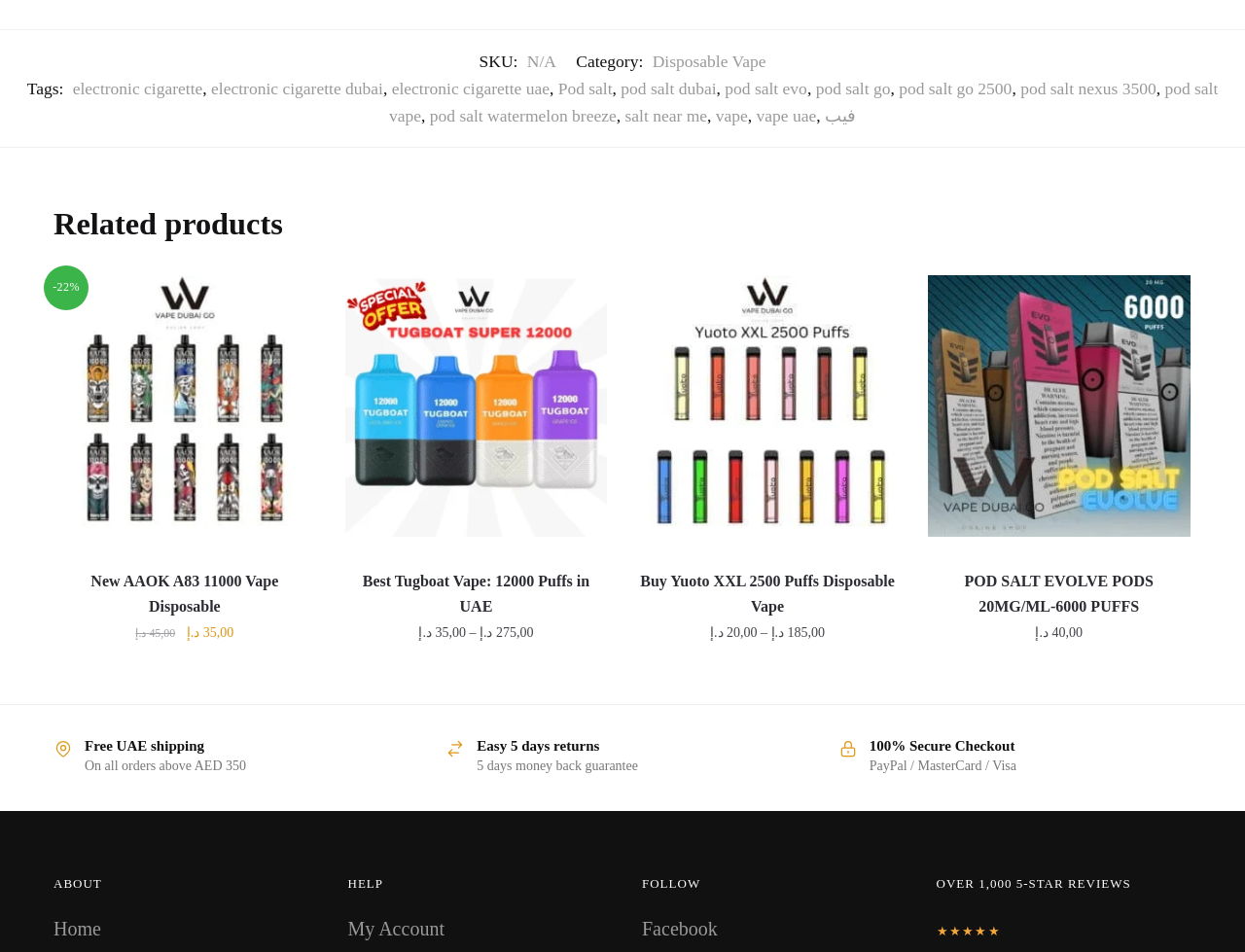What is the category of the product?
Please provide a single word or phrase in response based on the screenshot.

Disposable Vape